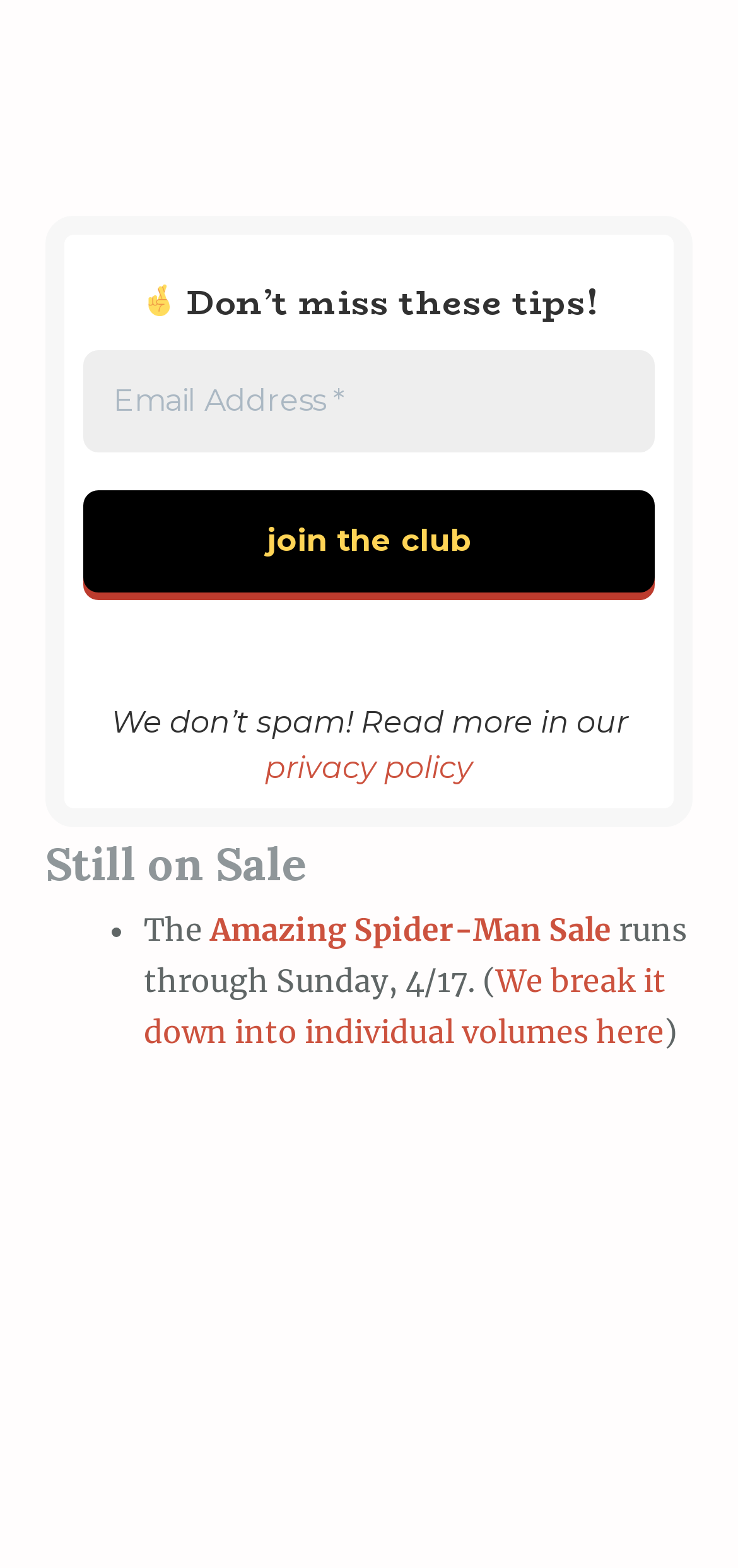Provide the bounding box coordinates for the UI element that is described as: "Amazing Spider-Man Sale".

[0.285, 0.58, 0.828, 0.604]